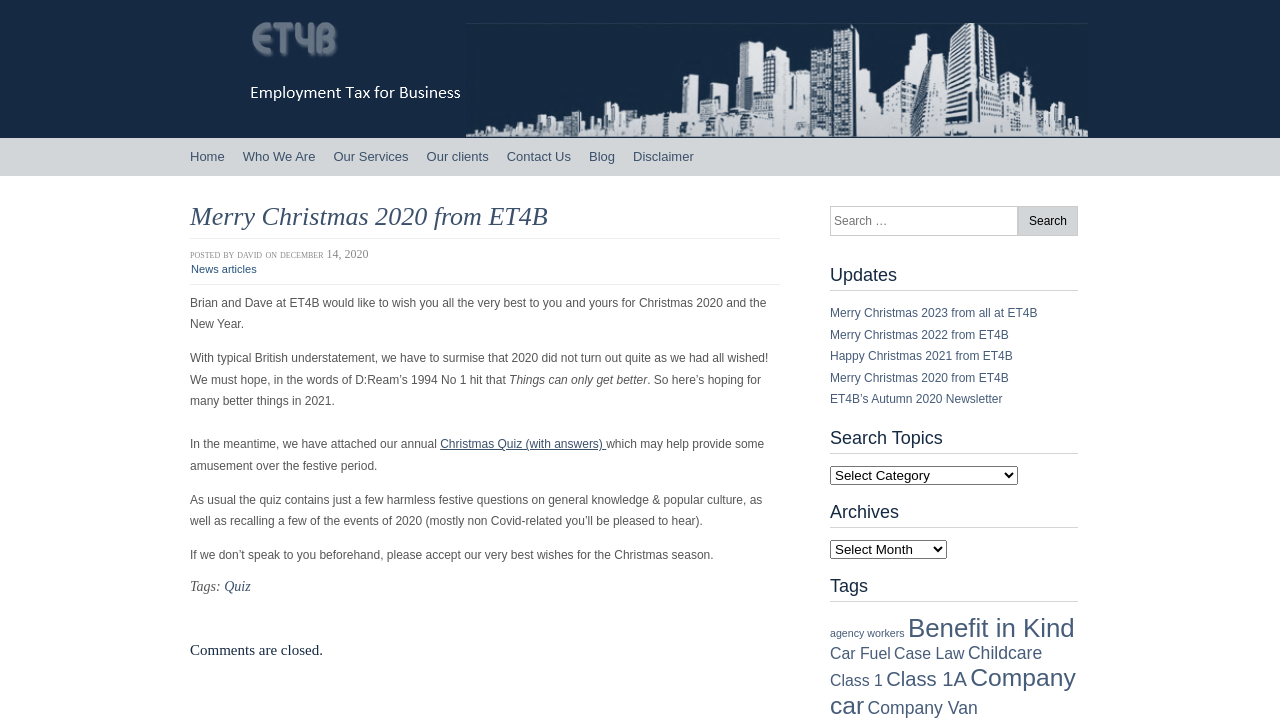Explain in detail what you observe on this webpage.

This webpage is a Christmas greeting from ET4B, a company that provides services related to taxation and employment. At the top of the page, there is a navigation menu with links to various sections of the website, including "Home", "Who We Are", "Our Services", "Our clients", "Contact Us", "Blog", and "Disclaimer".

Below the navigation menu, there is a heading that reads "Merry Christmas 2020 from ET4B". This is followed by a link to the same title, and then a paragraph of text that wishes readers a Merry Christmas and a Happy New Year. The text also mentions that 2020 did not turn out as expected, but hopes for a better 2021.

The next section of the page contains a link to a Christmas quiz, which is an annual tradition for the company. The quiz is described as containing general knowledge and popular culture questions, as well as some questions about events from 2020.

Below the quiz section, there is a section with tags, including a link to the tag "Quiz". There is also a search bar and a section with updates, which includes links to previous Christmas greetings from the company.

On the right-hand side of the page, there are several sections, including a search topics section, an archives section, and a tags section. The tags section contains links to various topics related to taxation and employment, such as "agency workers", "Benefit in Kind", and "Company car".